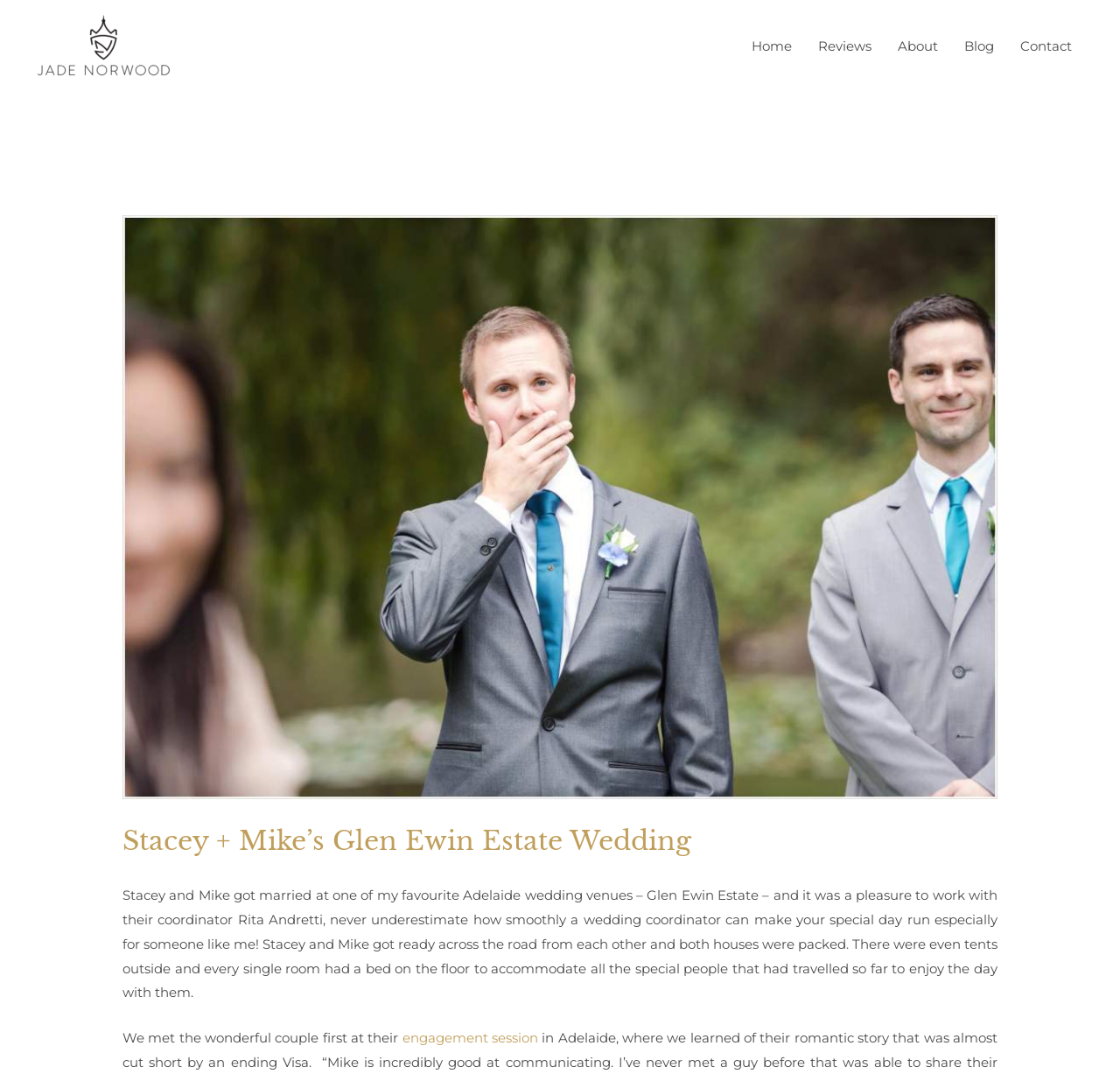Offer an extensive depiction of the webpage and its key elements.

This webpage is about Stacey and Mike's wedding at Glen Ewin Estate, photographed by Adelaide Wedding Photographer Jade Norwood Photography. At the top left, there is a logo image and a link to the photographer's website. On the top right, there is a navigation menu with five links: Home, Reviews, About, Blog, and Contact.

Below the navigation menu, there is a large header section that takes up most of the page. Within this section, there is a prominent image of the wedding at Glen Ewin Estate, which is positioned above a heading that reads "Stacey + Mike’s Glen Ewin Estate Wedding". 

Below the image, there is a block of text that describes the wedding, including the venue, the coordinator, and the preparations of the couple. The text also mentions the photographer's experience working with the couple. 

Further down, there is a continuation of the text, which starts with "We met the wonderful couple first at their" and includes a link to their engagement session.